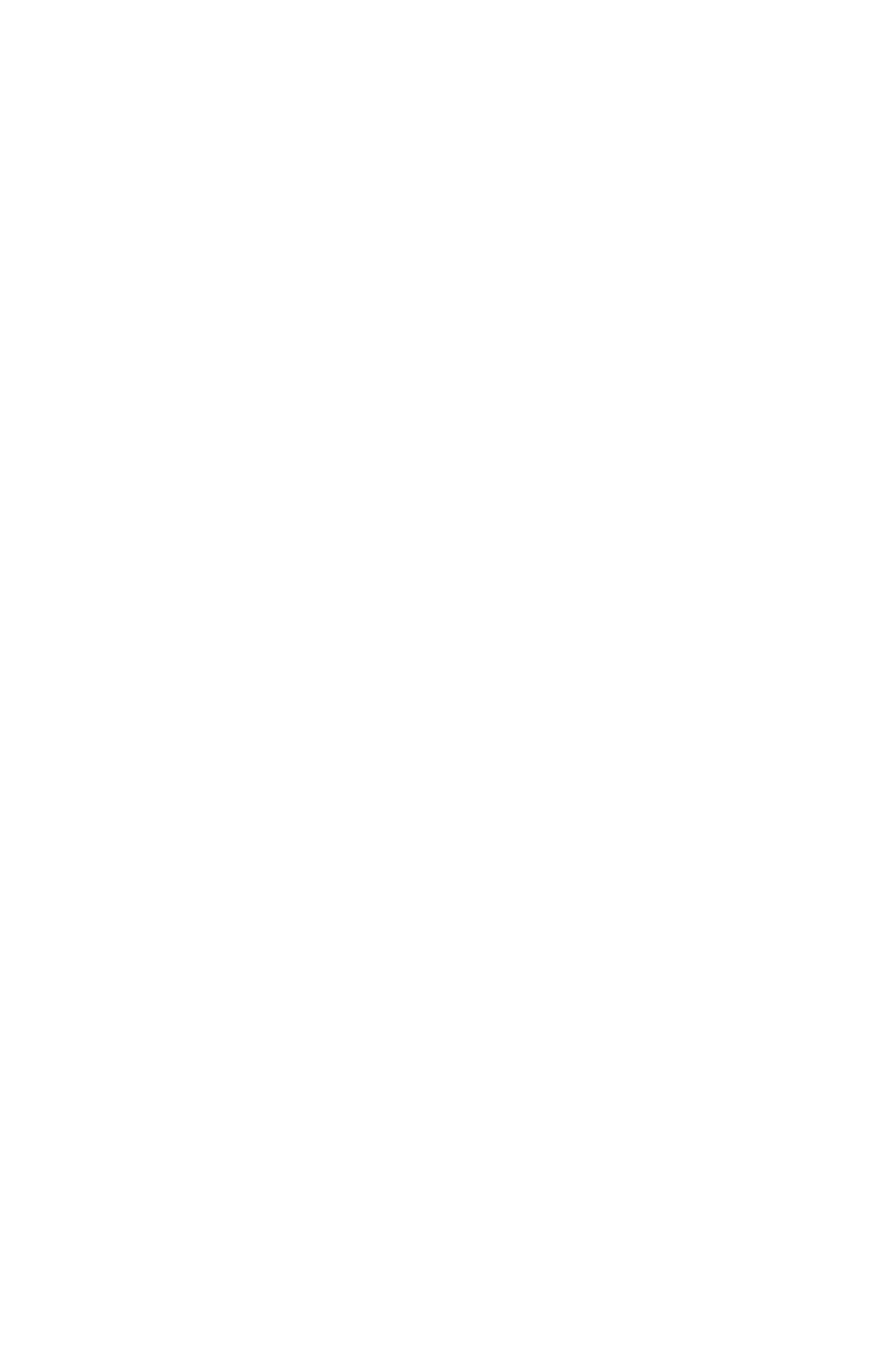Please locate the bounding box coordinates of the element that should be clicked to achieve the given instruction: "explore pectark".

[0.038, 0.094, 0.197, 0.126]